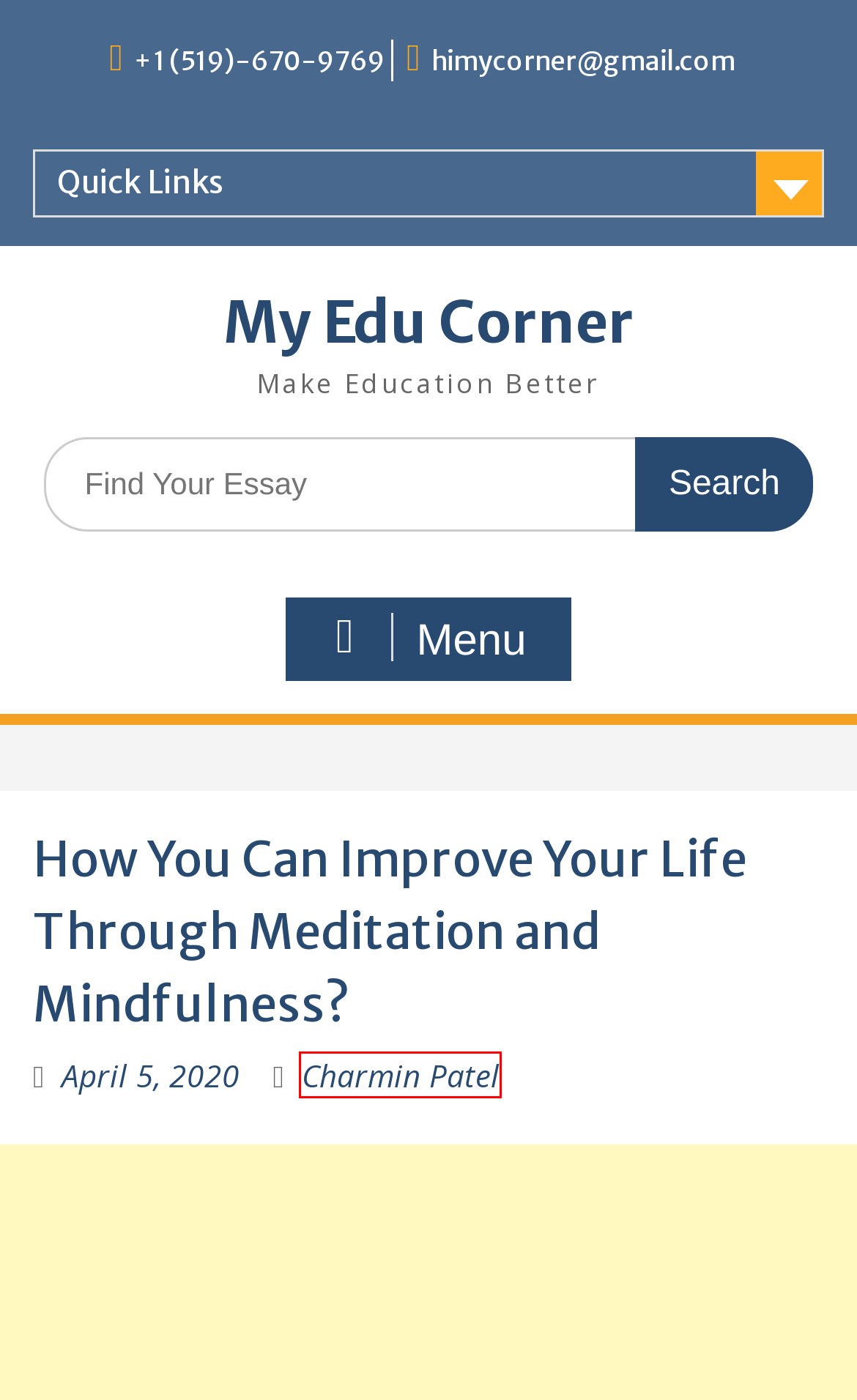Given a screenshot of a webpage with a red bounding box, please pick the webpage description that best fits the new webpage after clicking the element inside the bounding box. Here are the candidates:
A. Charmin Patel, Author at My Edu Corner
B. Blog Tool, Publishing Platform, and CMS – WordPress.org
C. Home - WEN Themes
D. My Edu Corner - Make Education Better
E. Lifestyle Archives - My Edu Corner
F. How You Can Improve Your Life Through... | Protected by DMCA.com
G. Privacy Policy - My Edu Corner
H. MindfulnessCore - Practice of mindfulness, awareness, and meditation

A